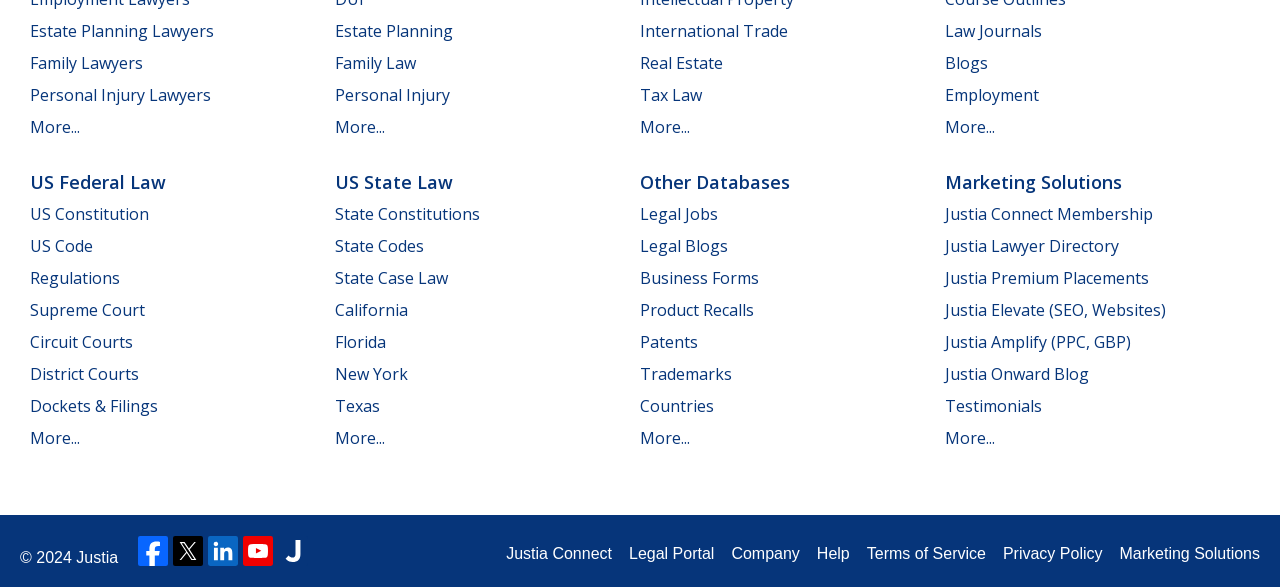What is the last link under the 'Marketing Solutions' category?
Based on the visual details in the image, please answer the question thoroughly.

Under the 'Marketing Solutions' category, I found the links 'Justia Connect Membership', 'Justia Lawyer Directory', and so on. The last link in this category is 'More...', which is located at the bottom of the category.